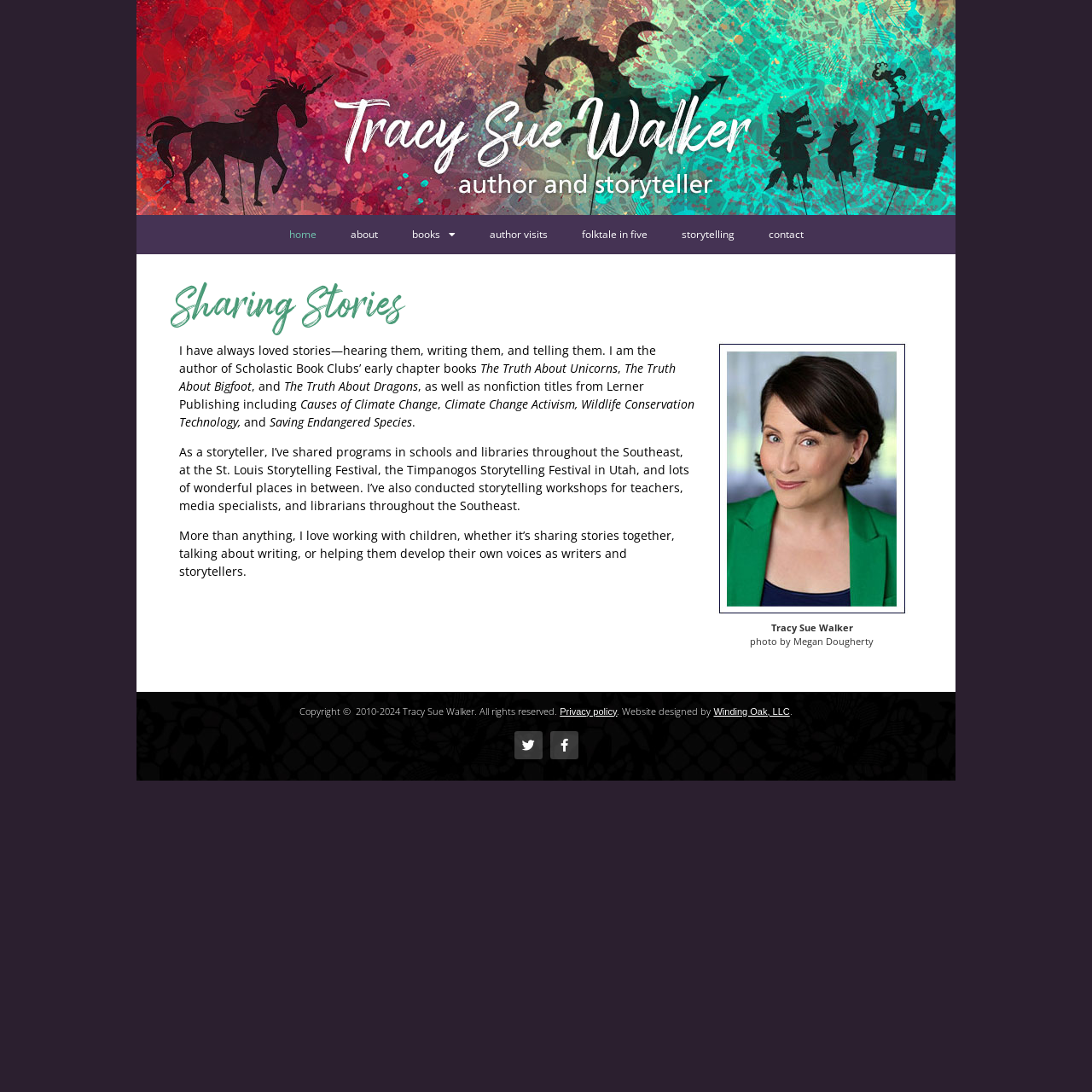Please find the bounding box coordinates of the element that must be clicked to perform the given instruction: "check the storytelling page". The coordinates should be four float numbers from 0 to 1, i.e., [left, top, right, bottom].

[0.608, 0.197, 0.688, 0.233]